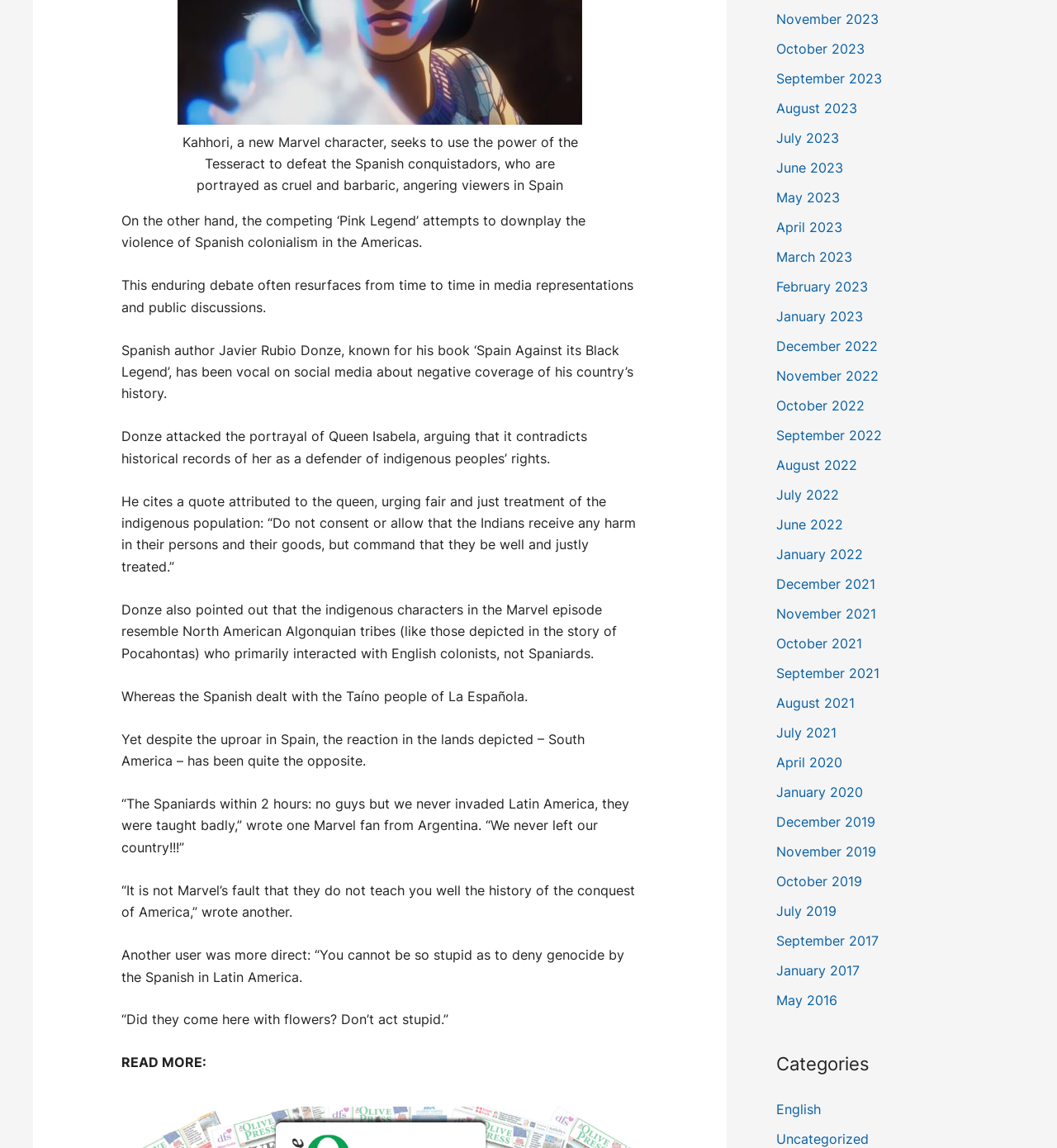What is the name of the Marvel character?
Look at the image and construct a detailed response to the question.

The StaticText element with ID 561 mentions 'Kahhori, a new Marvel character', indicating that Kahhori is the name of the Marvel character.